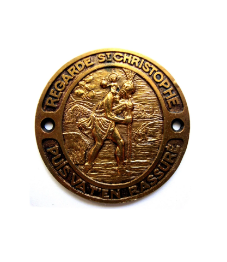What is the significance of the badge?
Using the image provided, answer with just one word or phrase.

Talisman for travelers